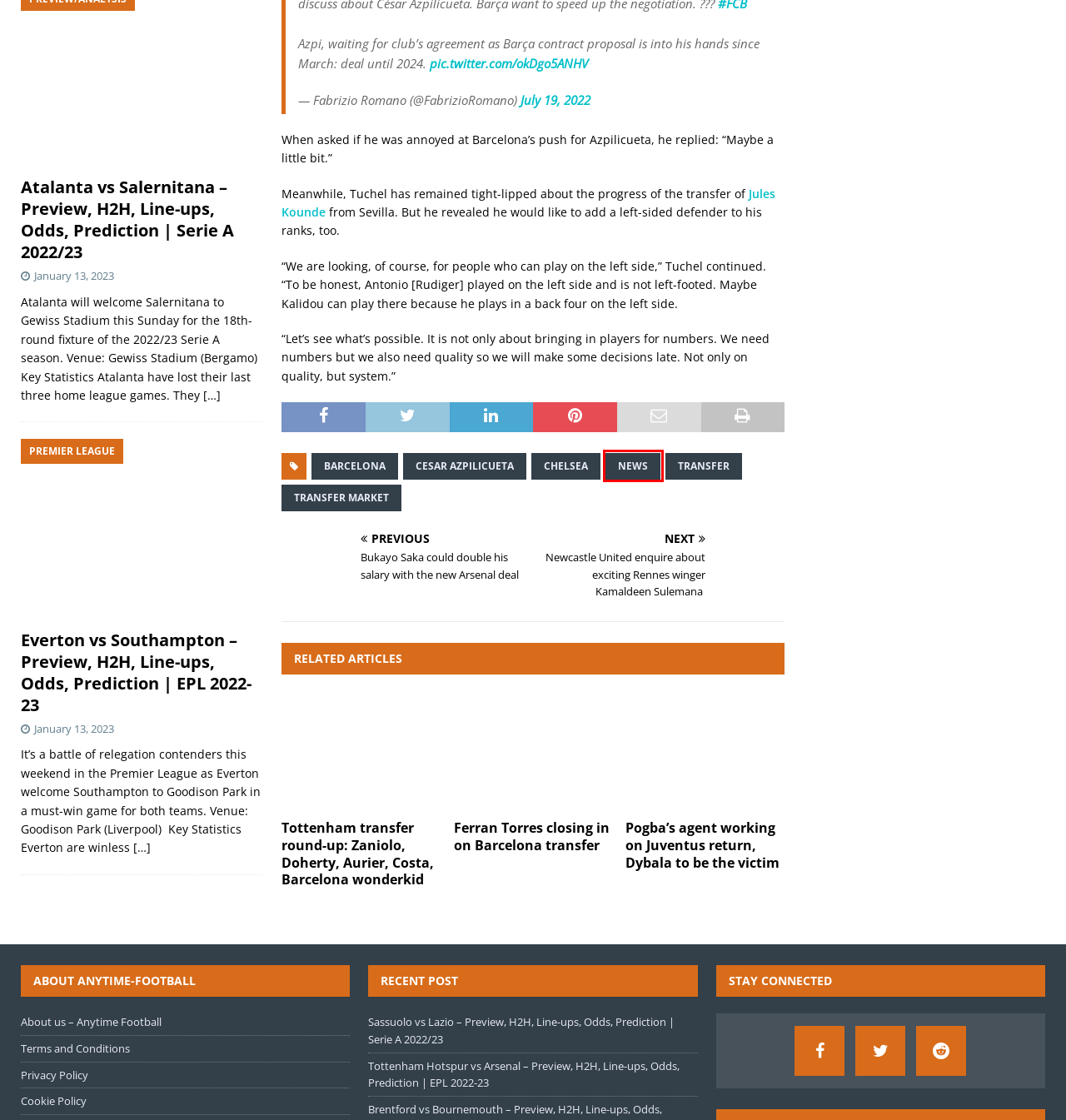With the provided screenshot showing a webpage and a red bounding box, determine which webpage description best fits the new page that appears after clicking the element inside the red box. Here are the options:
A. Terms and Conditions  - Anytime Football
B. Jules Kounde Archives - Anytime Football
C. Bukayo Saka could double his salary with the new Arsenal deal
D. About us - Anytime Football
E. Transfer Market Archives - Anytime Football
F. News Archives - Anytime Football
G. Cookie Policy  - Anytime Football
H. Transfer Archives - Anytime Football

F